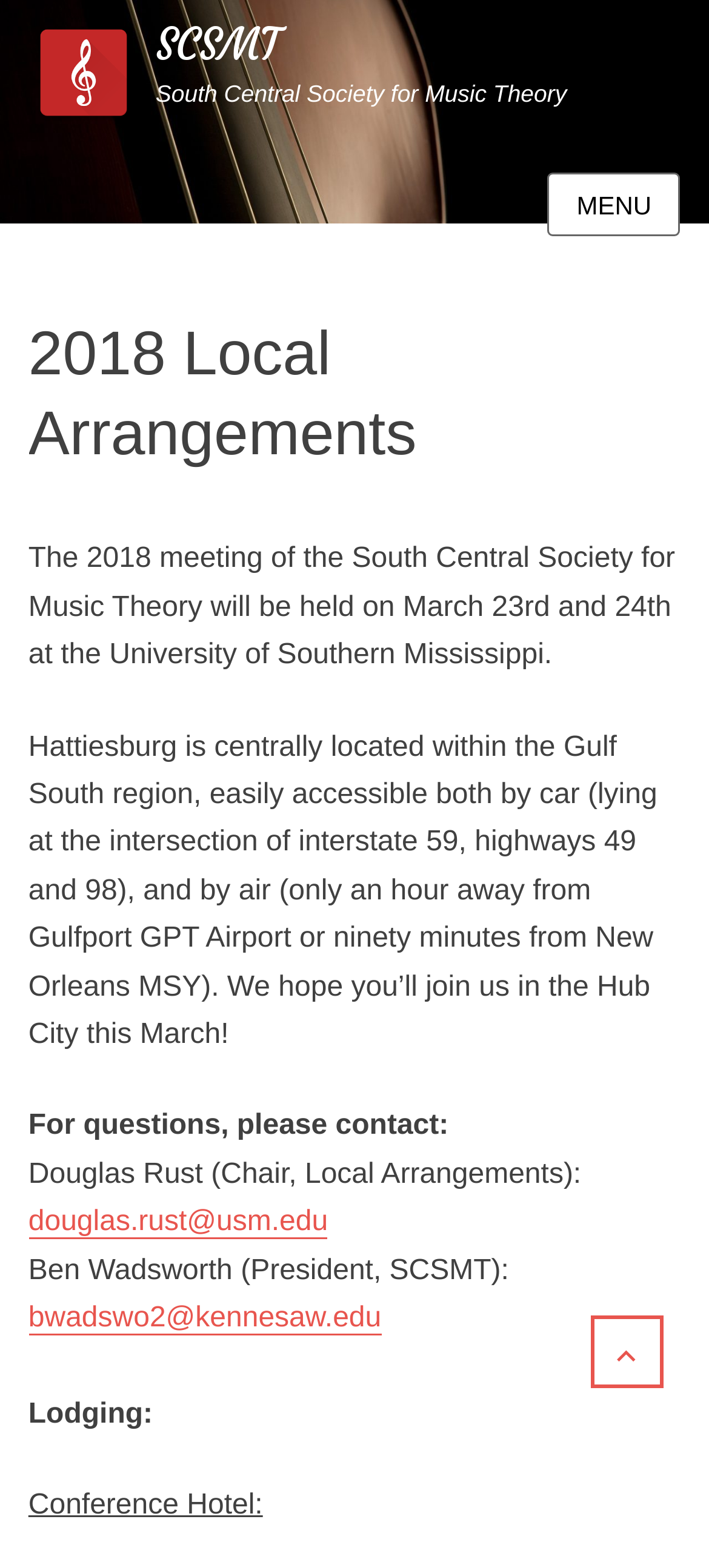Where is the 2018 meeting held?
Using the image, provide a concise answer in one word or a short phrase.

University of Southern Mississippi